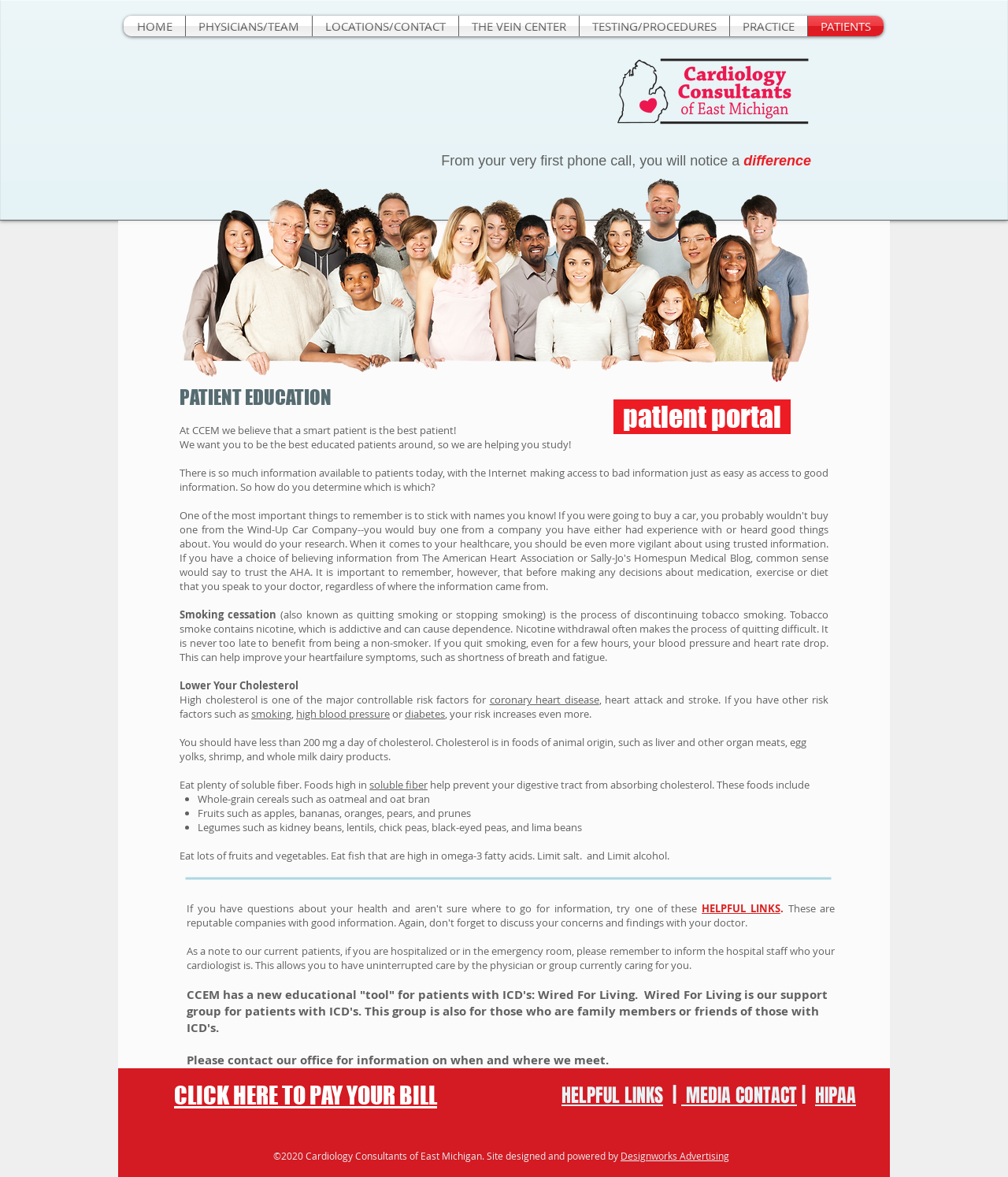Please determine the bounding box coordinates of the element to click in order to execute the following instruction: "Click HOME". The coordinates should be four float numbers between 0 and 1, specified as [left, top, right, bottom].

[0.123, 0.013, 0.184, 0.031]